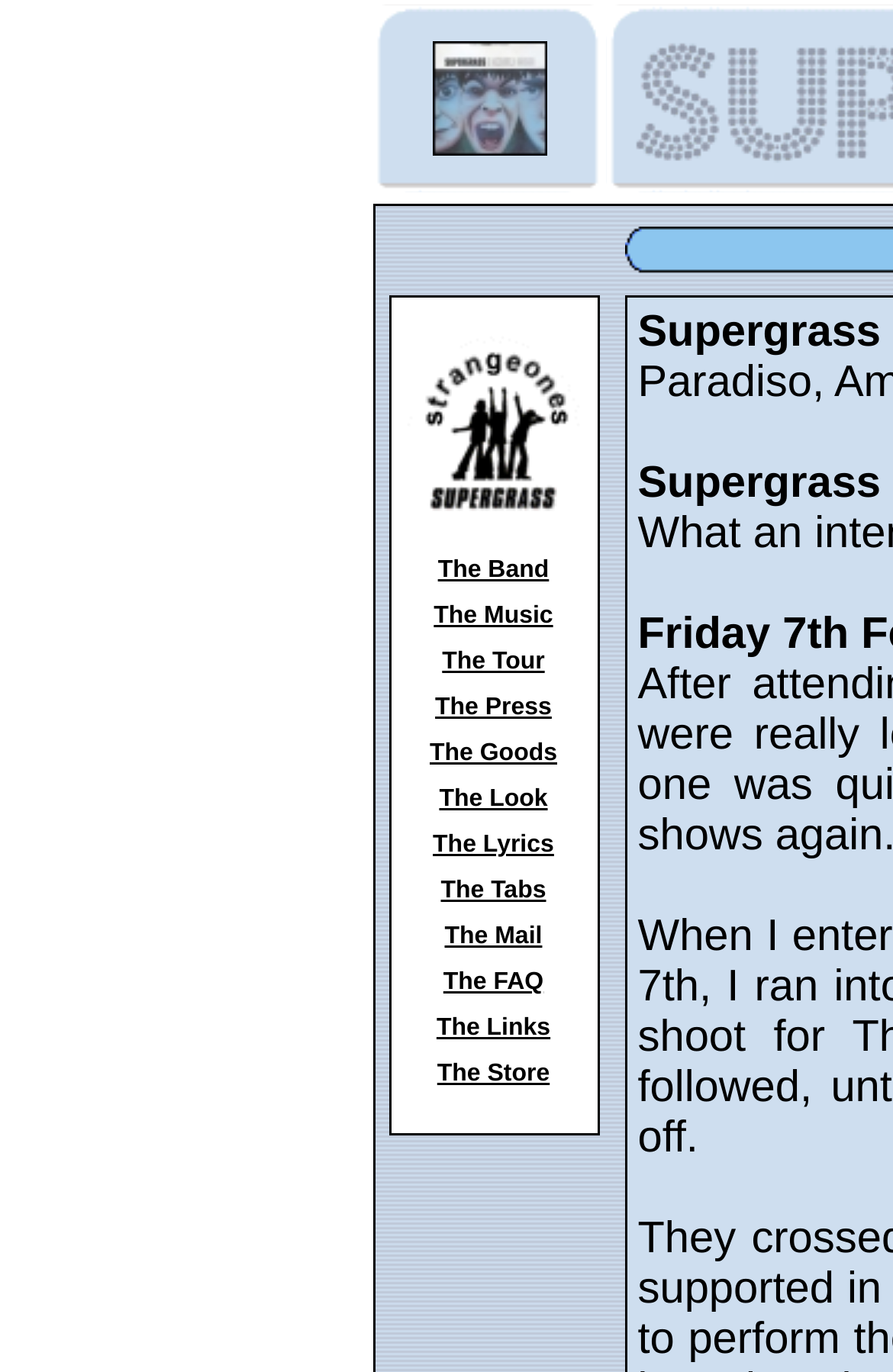Detail the various sections and features of the webpage.

The webpage is the official Supergrass fan site, strangeones.com. At the top, there is a prominent section dedicated to "I Should Coco - 20th Anniversary Collectors Edition", featuring a link and an image with the same title. 

Below this section, there is a logo of strangeones.com, which is an image accompanied by a link to the website. 

To the right of the logo, there is a vertical navigation menu consisting of 11 links: "The Band", "The Music", "The Tour", "The Press", "The Goods", "The Look", "The Lyrics", "The Tabs", "The Mail", "The FAQ", and "The Store". These links are stacked on top of each other, with "The Band" at the top and "The Store" at the bottom.

At the top right corner, there is a large text "Supergrass" in a prominent font.